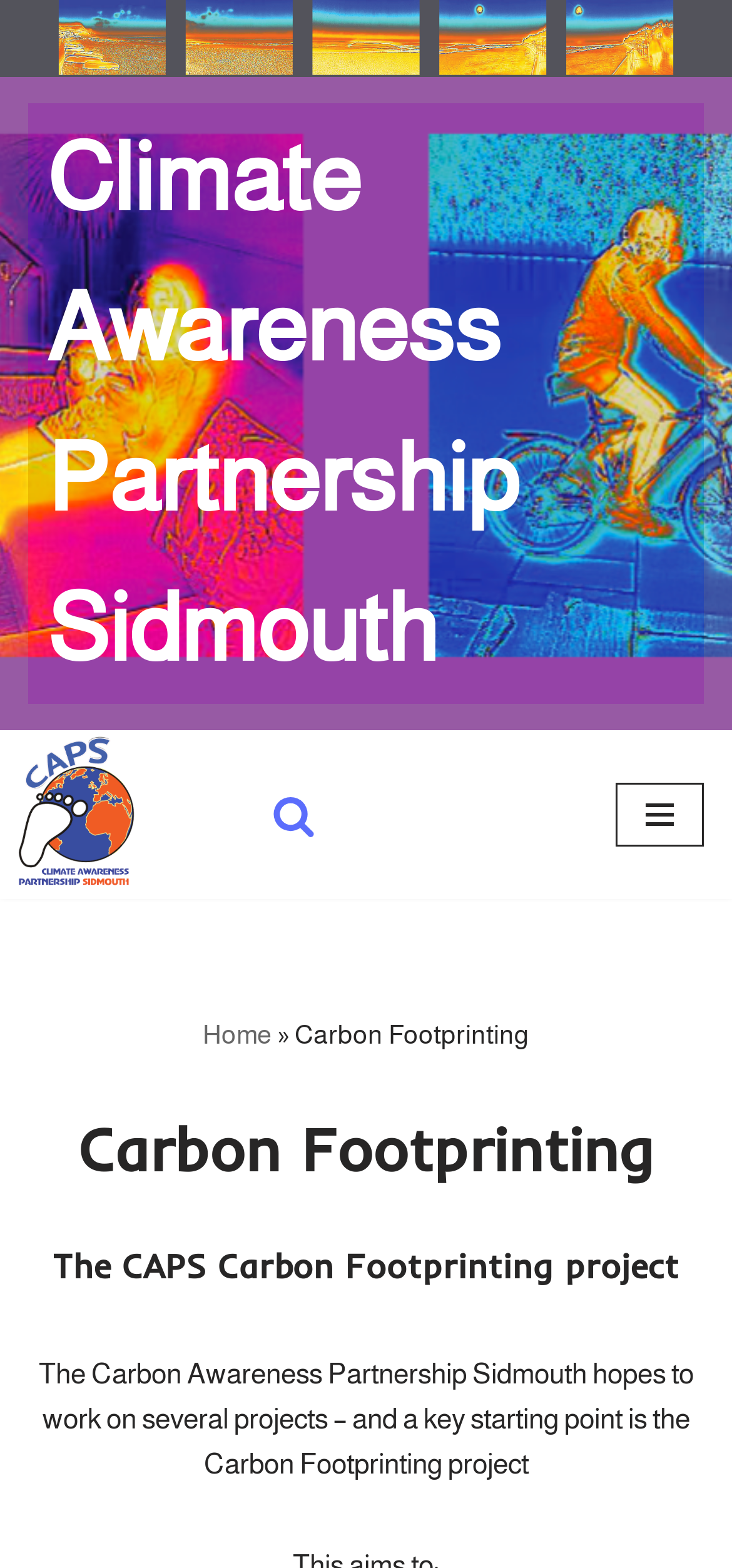Can you look at the image and give a comprehensive answer to the question:
How many navigation menu items are there?

I found the answer by looking at the navigation menu button and its child elements, which only contains one link element with the text 'Home'.